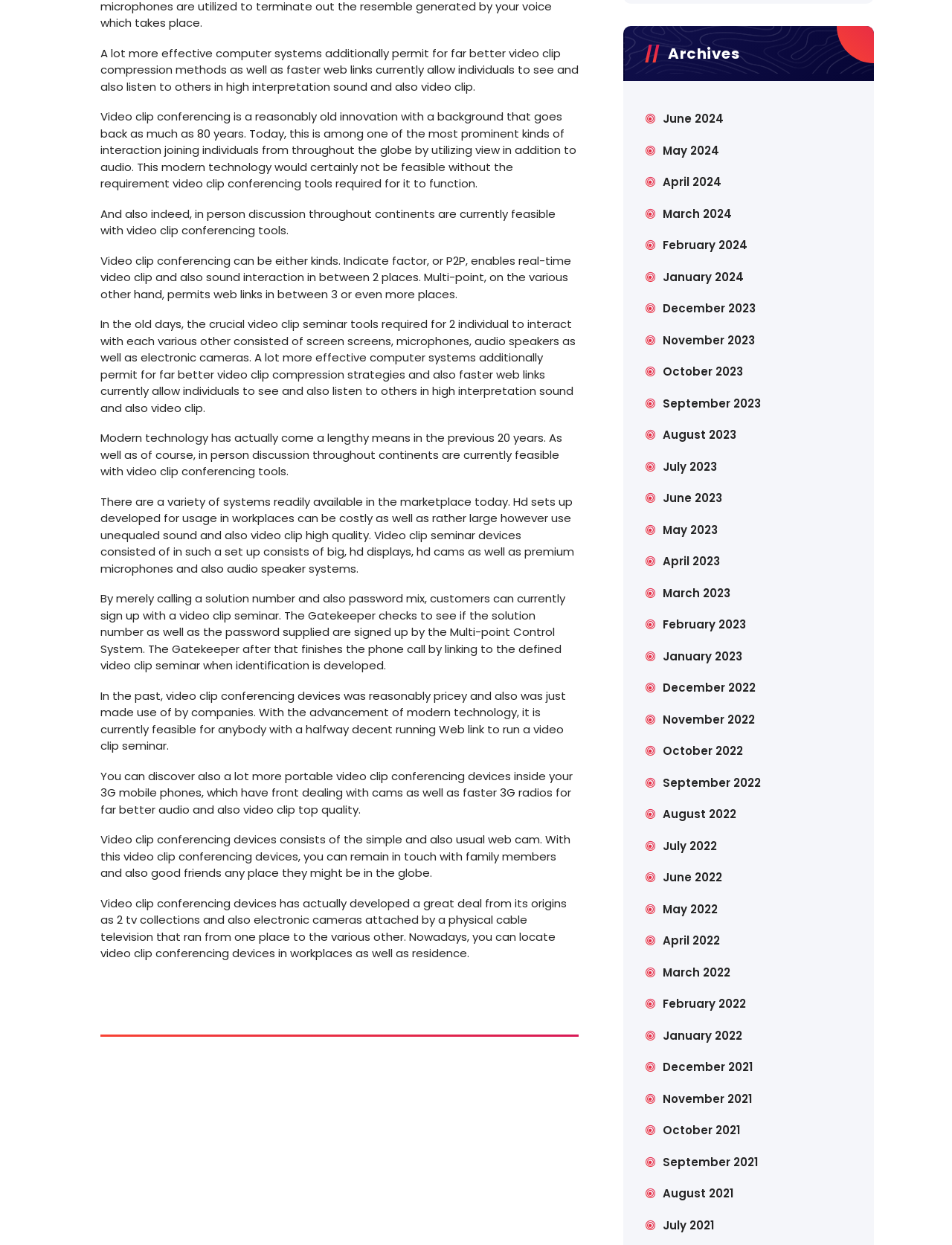Pinpoint the bounding box coordinates of the clickable area necessary to execute the following instruction: "Click on 'March 2024'". The coordinates should be given as four float numbers between 0 and 1, namely [left, top, right, bottom].

[0.696, 0.165, 0.769, 0.179]